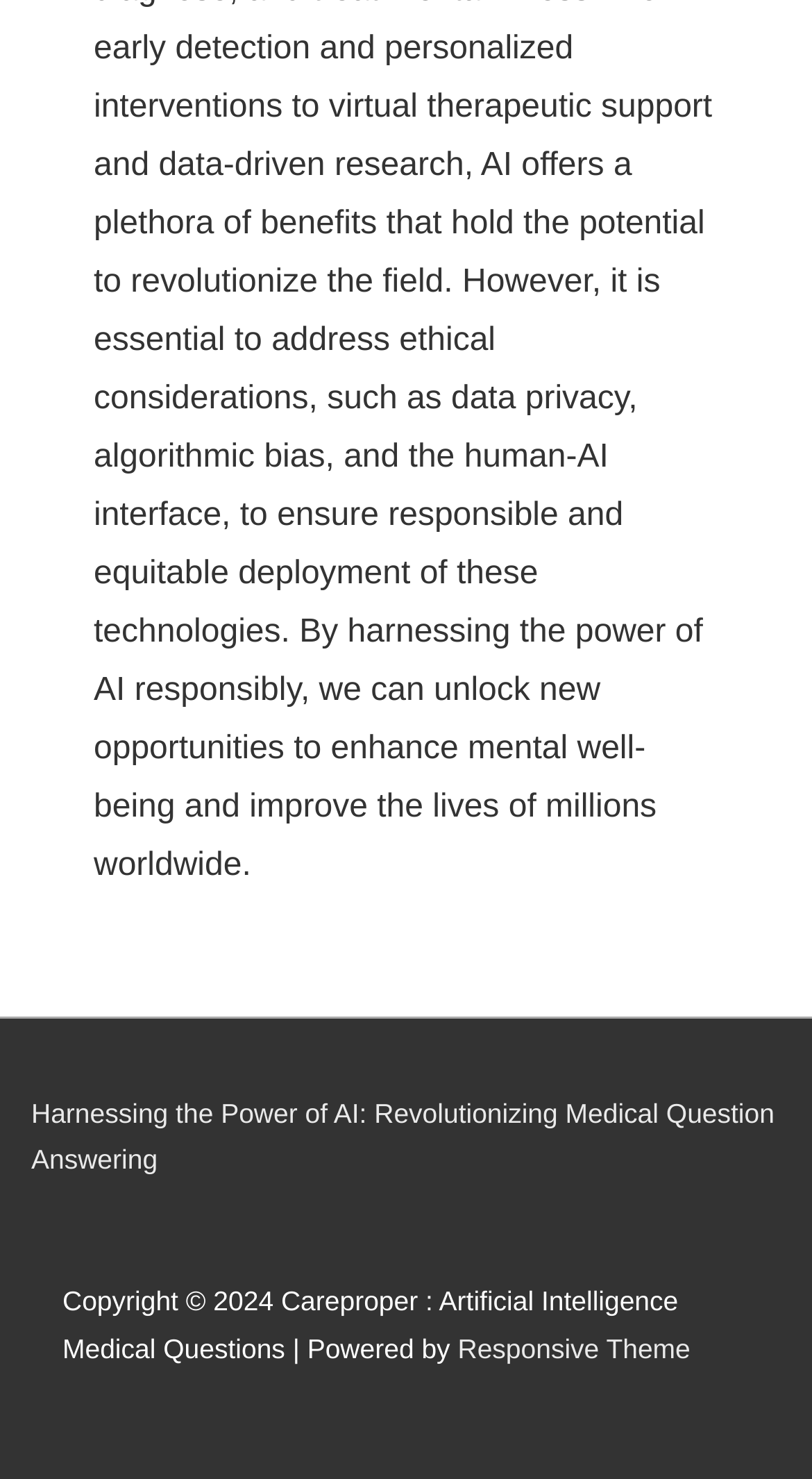Provide a thorough and detailed response to the question by examining the image: 
What is the topic of the link 'Harnessing the Power of AI: Revolutionizing Medical Question Answering'?

The topic of the link can be inferred from the text of the link itself, which mentions 'Medical Question Answering'.